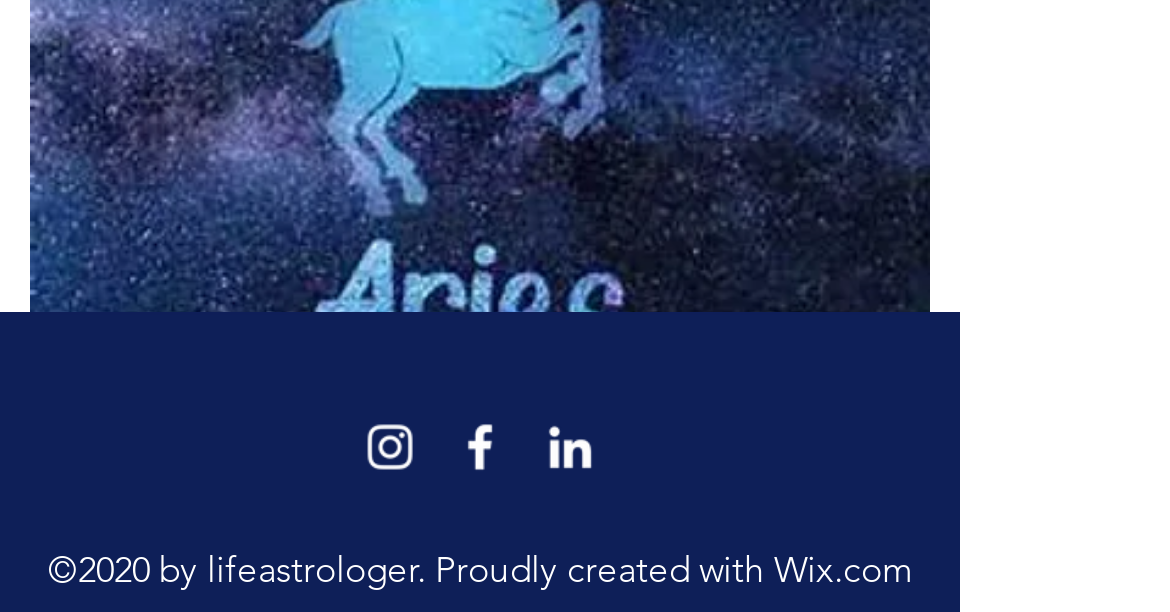What is the website builder used?
Please provide an in-depth and detailed response to the question.

In the StaticText element with the text '©2020 by lifeastrologer. Proudly created with Wix.com', I found the mention of Wix.com, which is the website builder used.